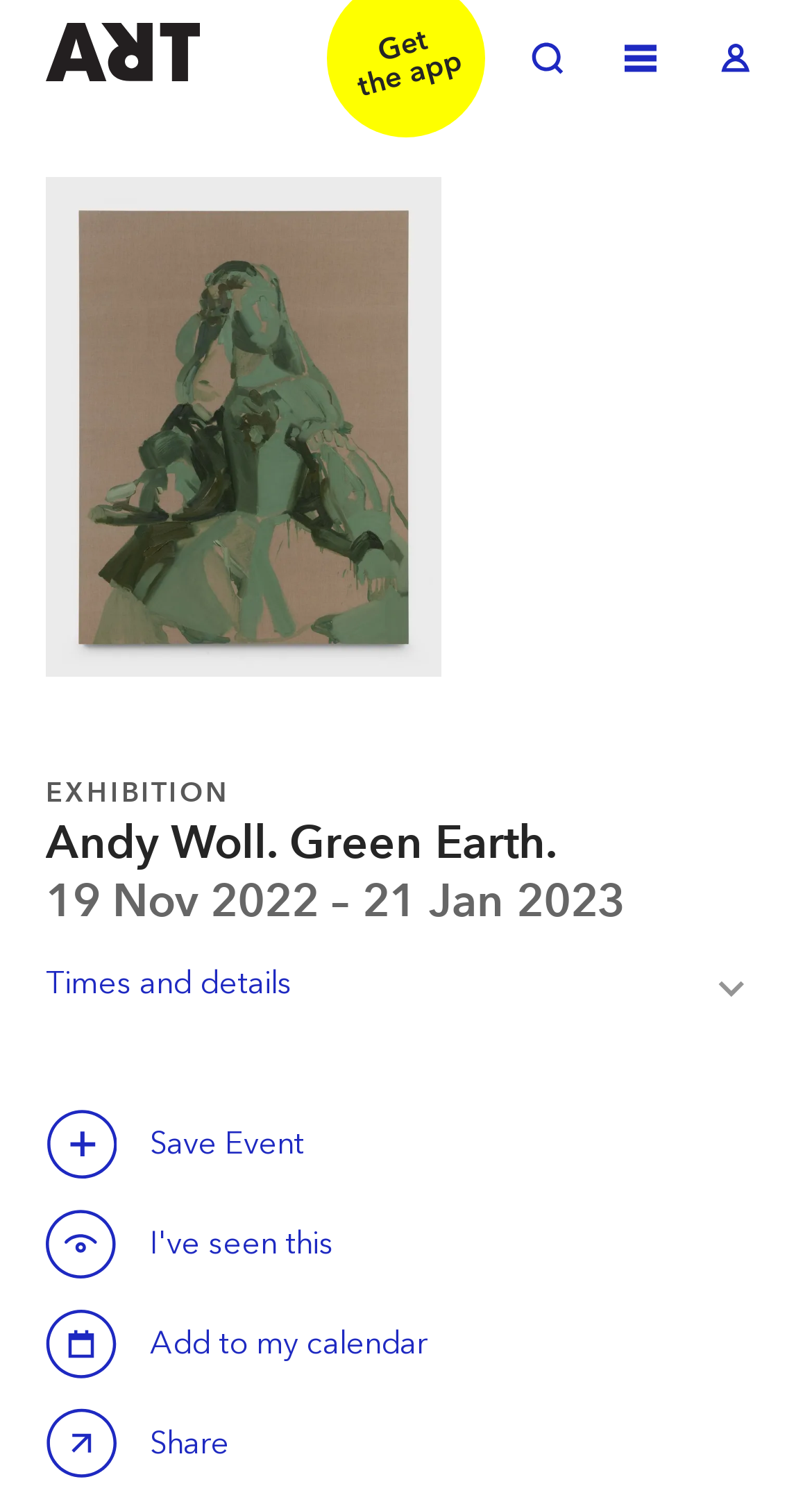What is the location of the gallery?
Refer to the screenshot and respond with a concise word or phrase.

Los Angeles